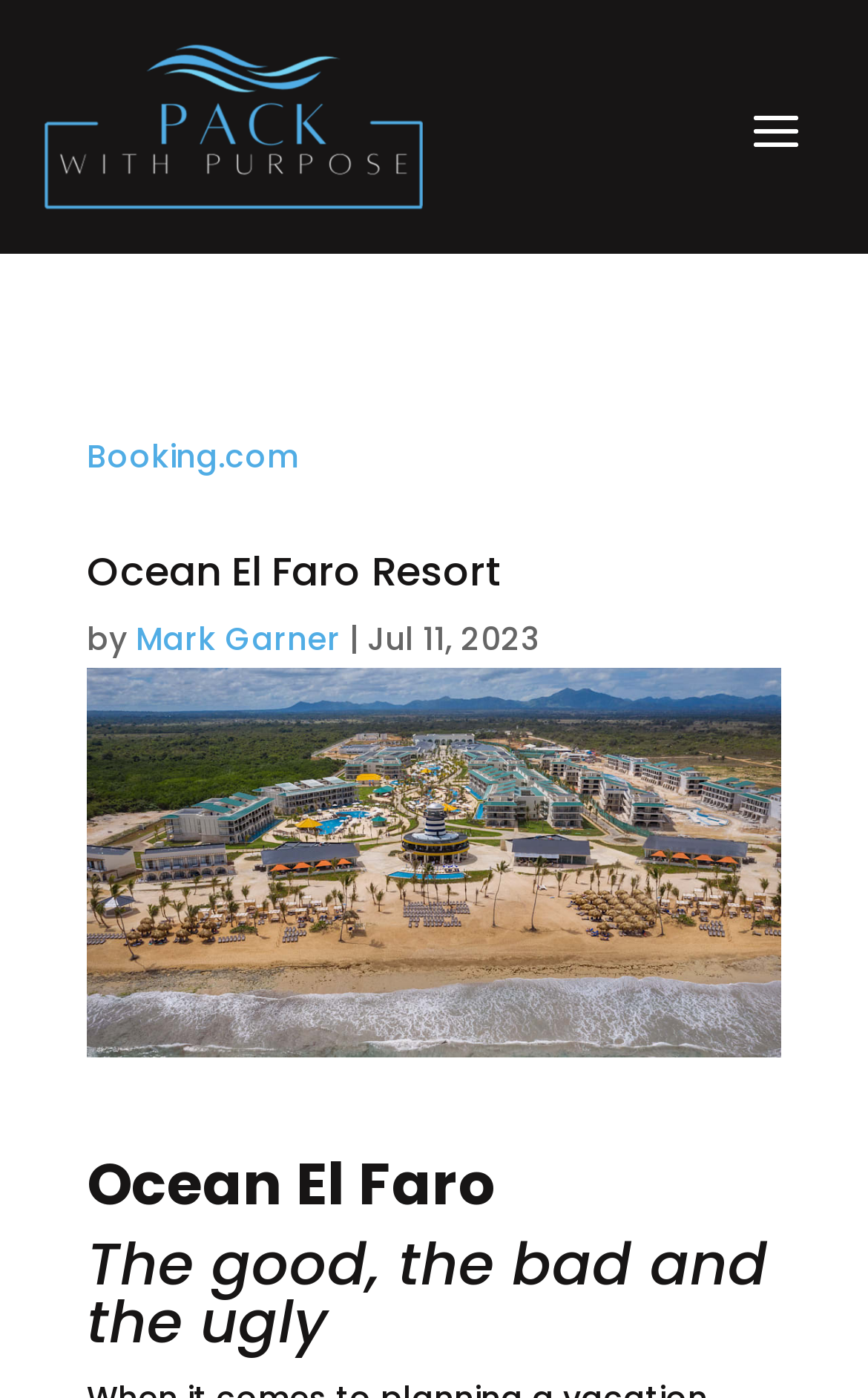What is the name of the resort being reviewed?
From the screenshot, supply a one-word or short-phrase answer.

Ocean El Faro Resort